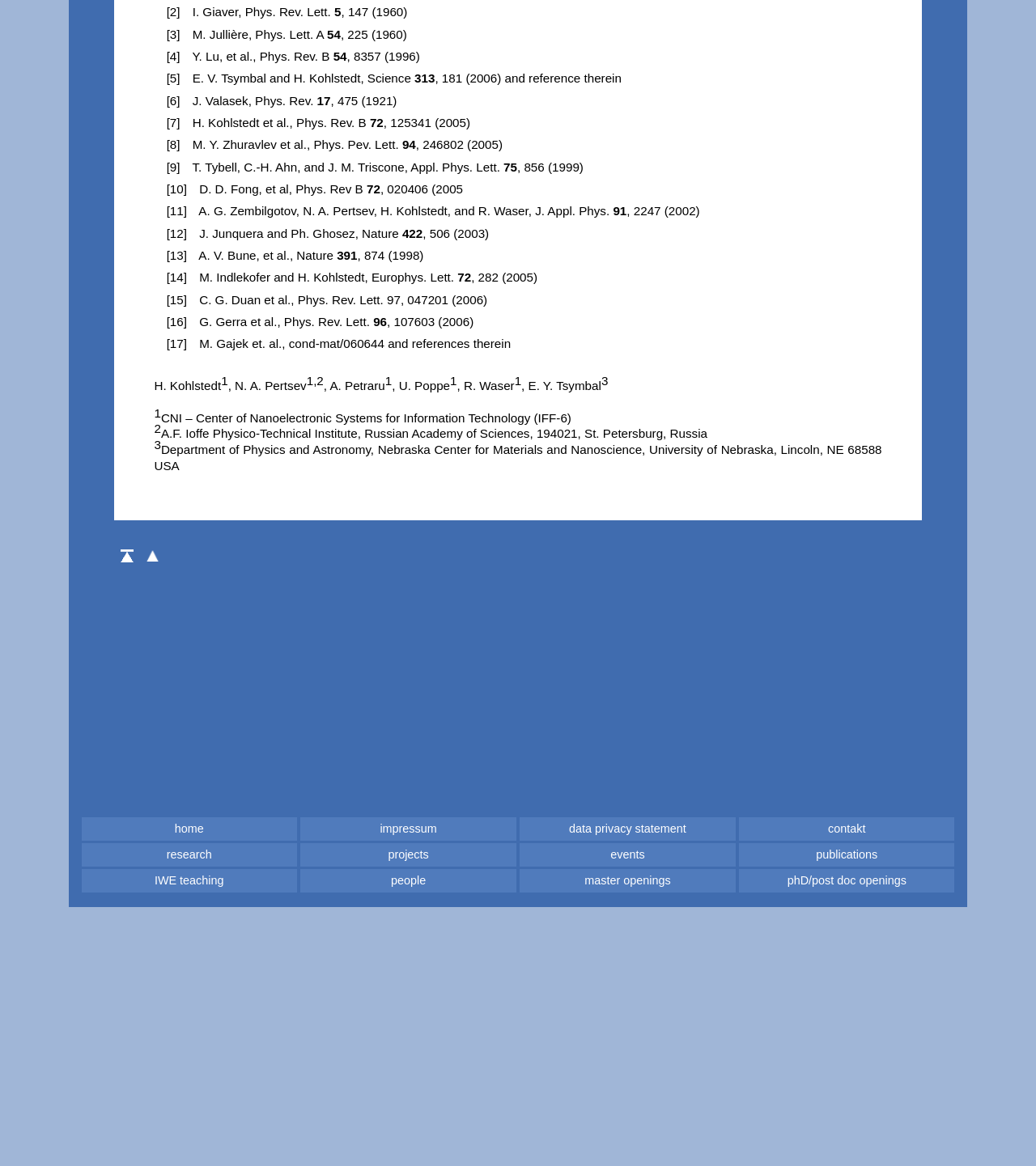Identify the bounding box for the described UI element: "World artist".

None